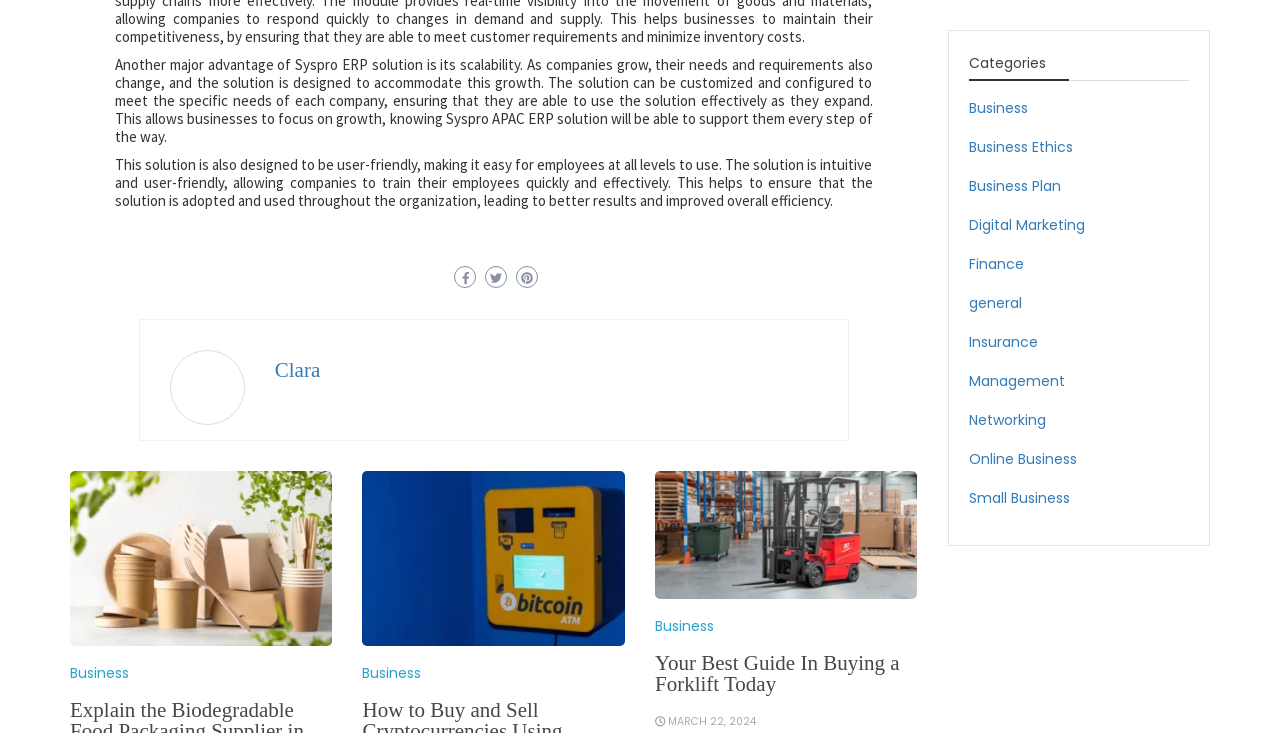Determine the bounding box coordinates for the region that must be clicked to execute the following instruction: "explore Cryptobase ATM".

[0.283, 0.747, 0.488, 0.816]